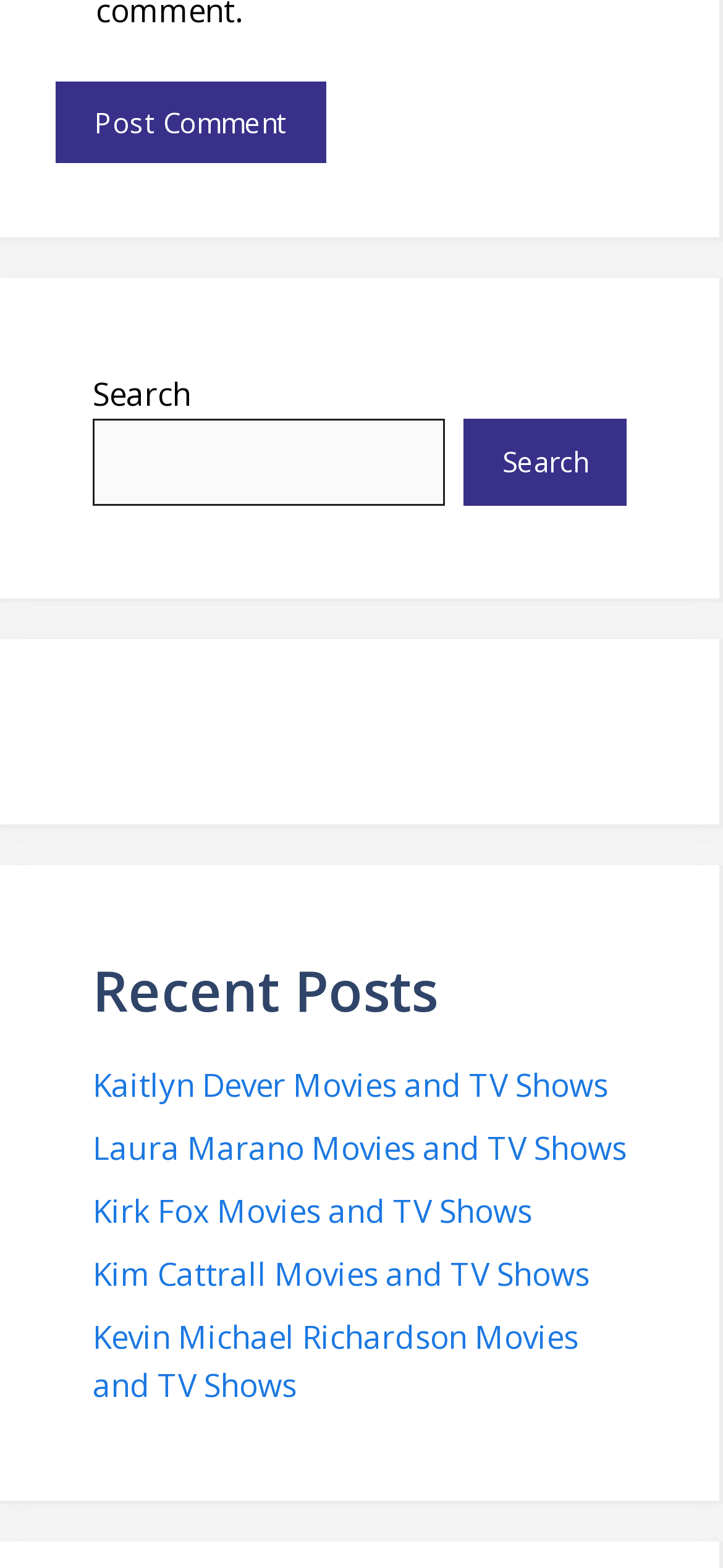Please reply with a single word or brief phrase to the question: 
What is the name of the first link below 'Recent Posts'?

Kaitlyn Dever